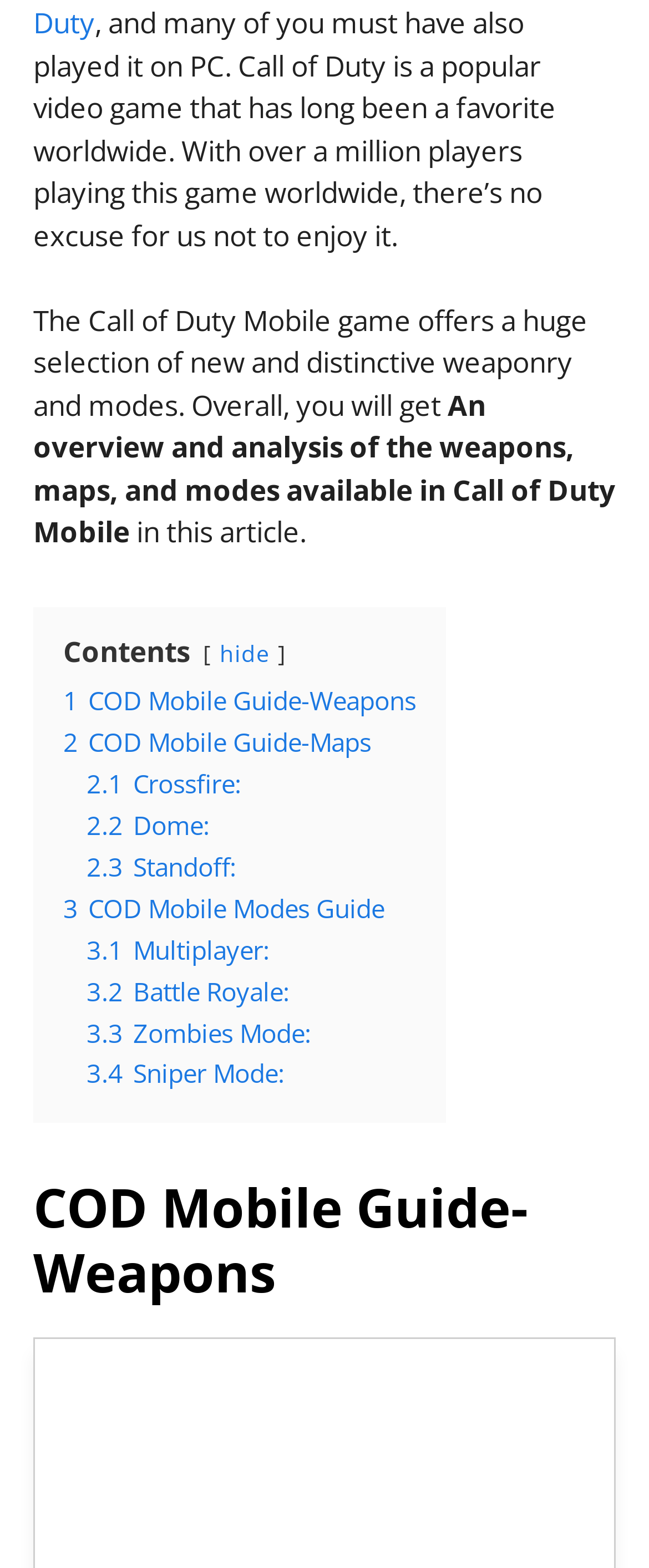Identify the bounding box coordinates for the UI element mentioned here: "hide". Provide the coordinates as four float values between 0 and 1, i.e., [left, top, right, bottom].

[0.338, 0.406, 0.415, 0.426]